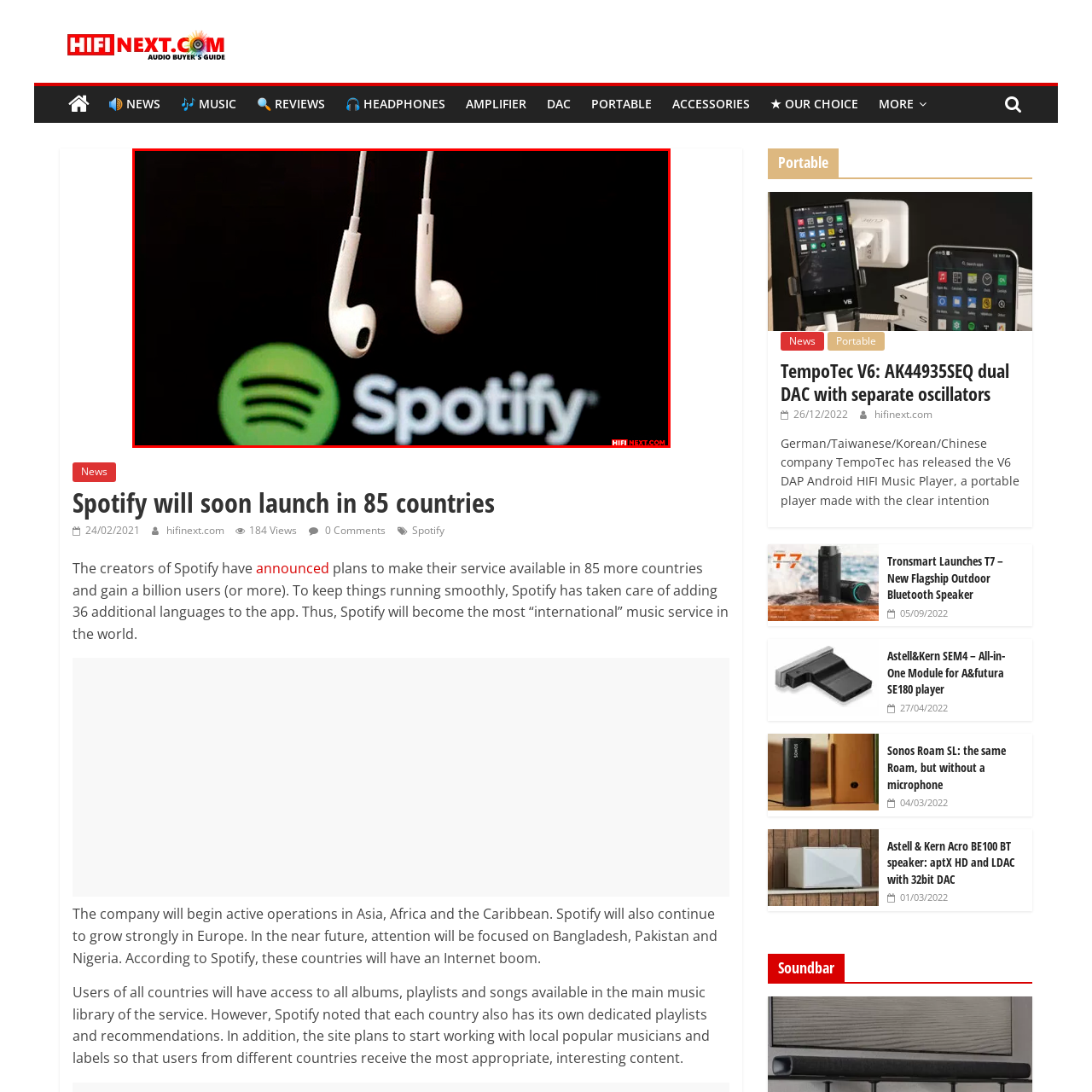Write a comprehensive caption detailing the image within the red boundary.

This image prominently features a pair of white earbuds against a dark background, with the iconic green Spotify logo and the brand name "Spotify" displayed below them. The earbuds appear to be suspended in mid-air, emphasizing their sleek design. The combination of the earbuds and the Spotify branding suggests a focus on music listening experiences. This visual encapsulates the essence of music streaming, highlighting Spotify's role in making audio accessible to a global audience. The image aligns with the article discussing Spotify's upcoming expansion into 85 new countries, signaling the platform’s commitment to enhancing its international reach and connecting users through music.